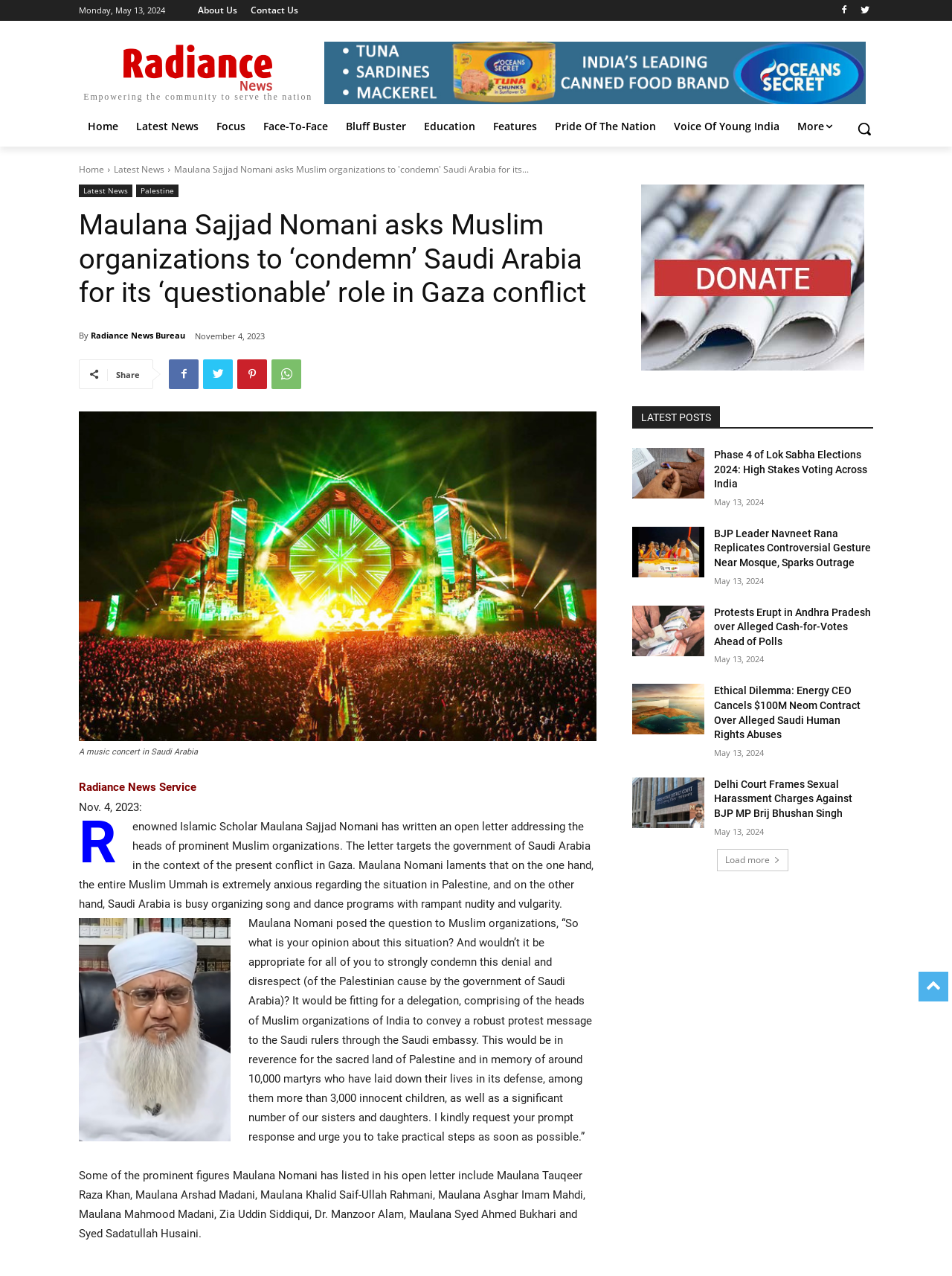Using the information from the screenshot, answer the following question thoroughly:
What is the name of the news organization?

I looked at the top of the webpage and found the logo and name of the news organization. The name of the news organization is Radiance News, which is also mentioned in the article title and other sections of the webpage.